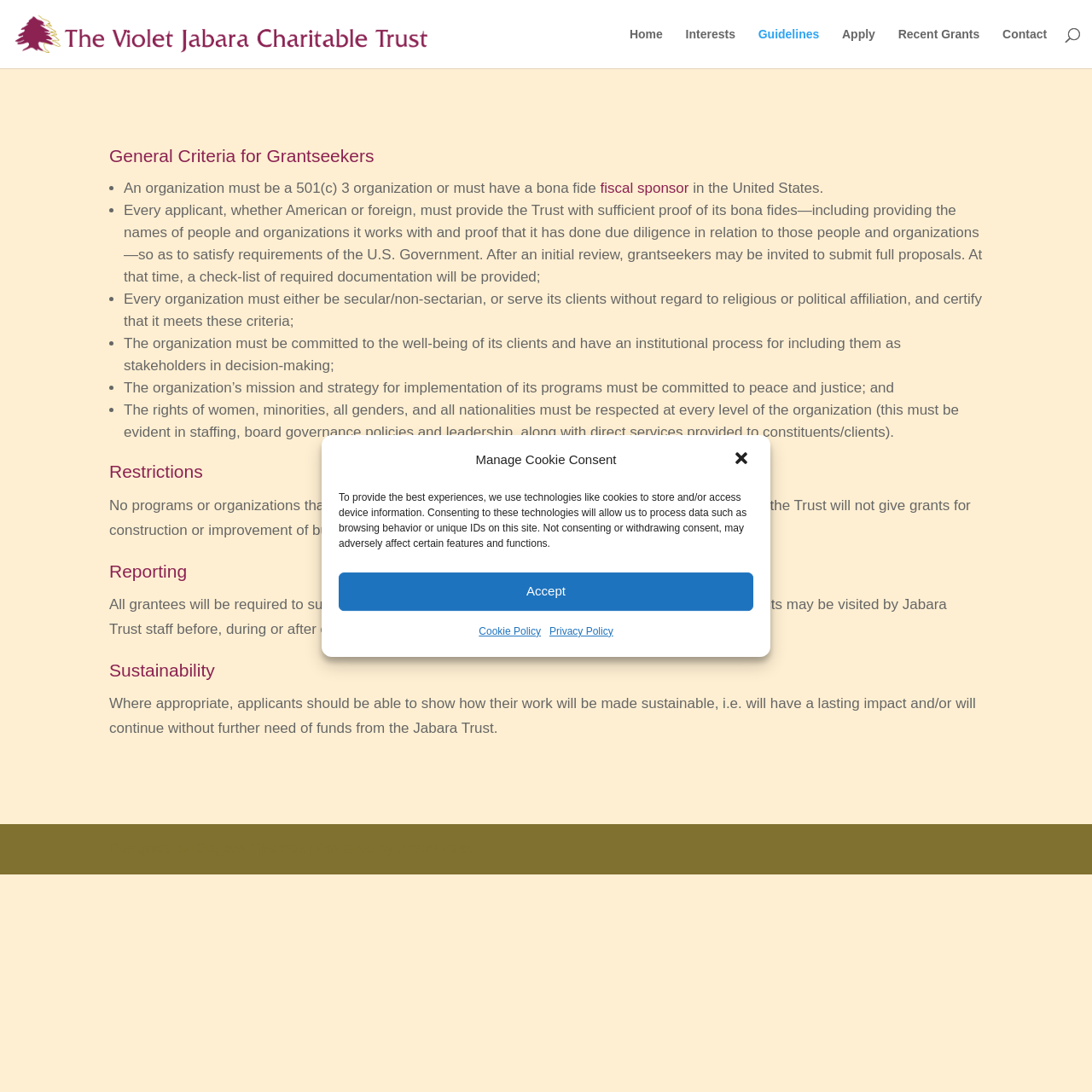Please provide a one-word or short phrase answer to the question:
What type of organizations are eligible for grants?

501(c) 3 organizations